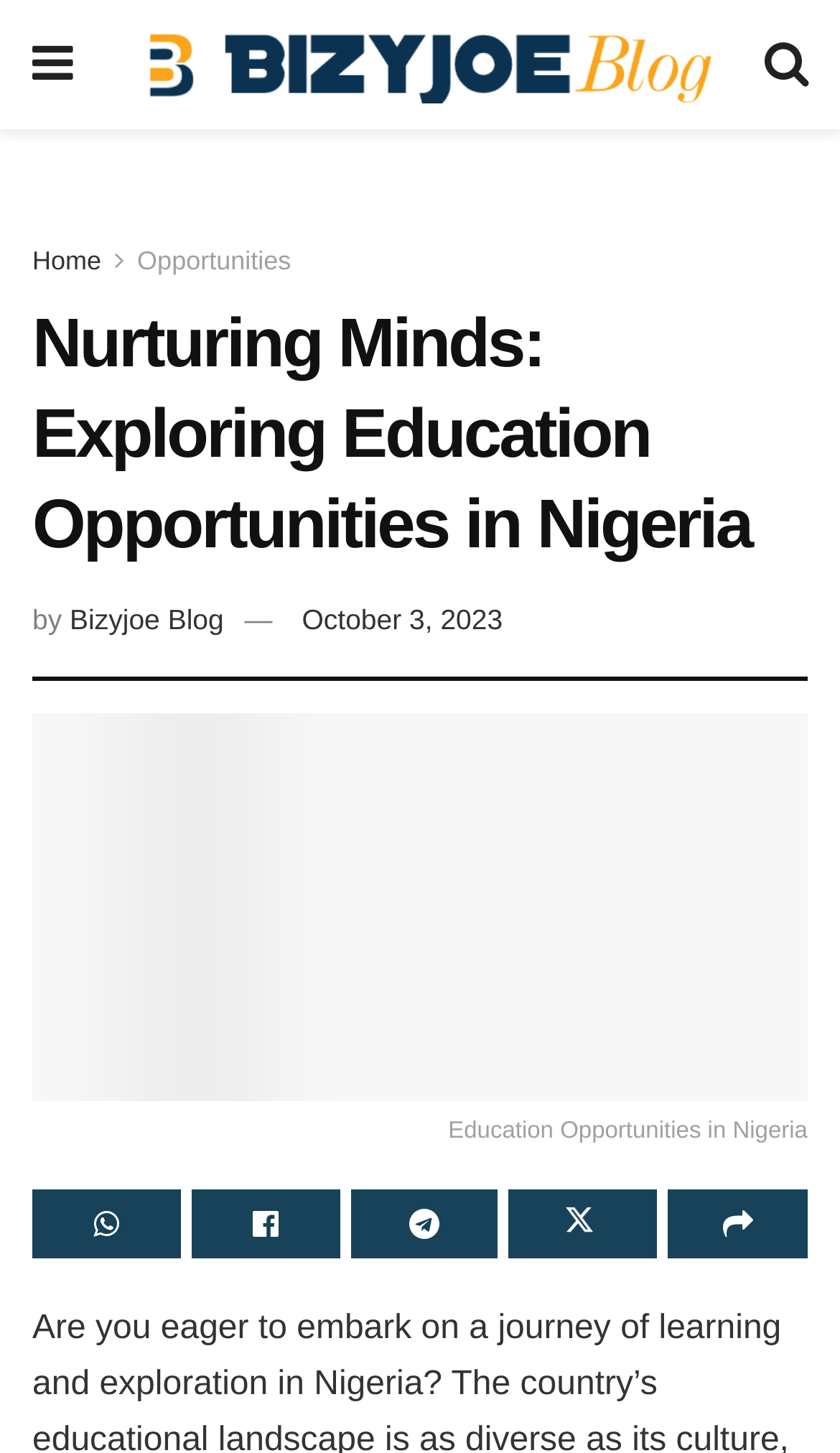From the webpage screenshot, identify the region described by parent_node: 0 aria-label="Open navigation menu". Provide the bounding box coordinates as (top-left x, top-left y, bottom-right x, bottom-right y), with each value being a floating point number between 0 and 1.

None